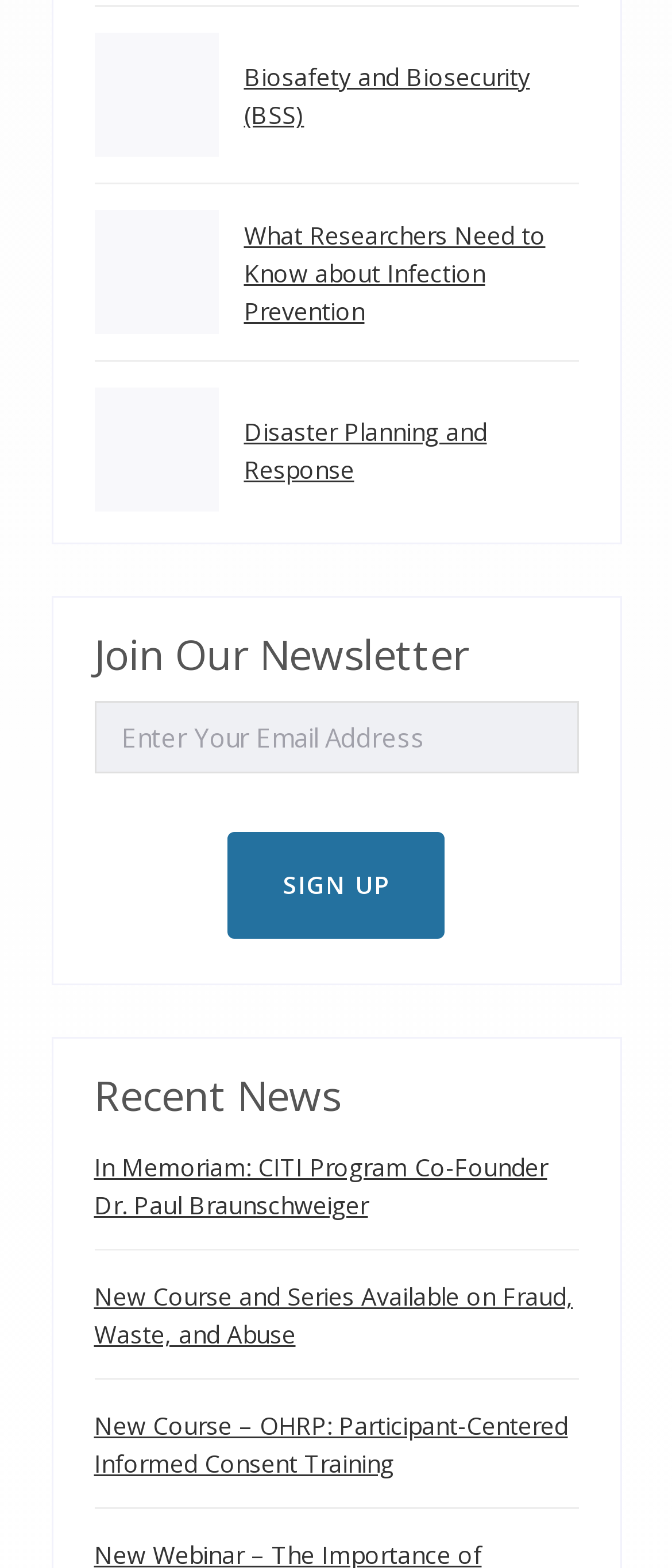Find the bounding box coordinates of the area to click in order to follow the instruction: "View Biosafety and Biosecurity information".

[0.363, 0.039, 0.788, 0.084]